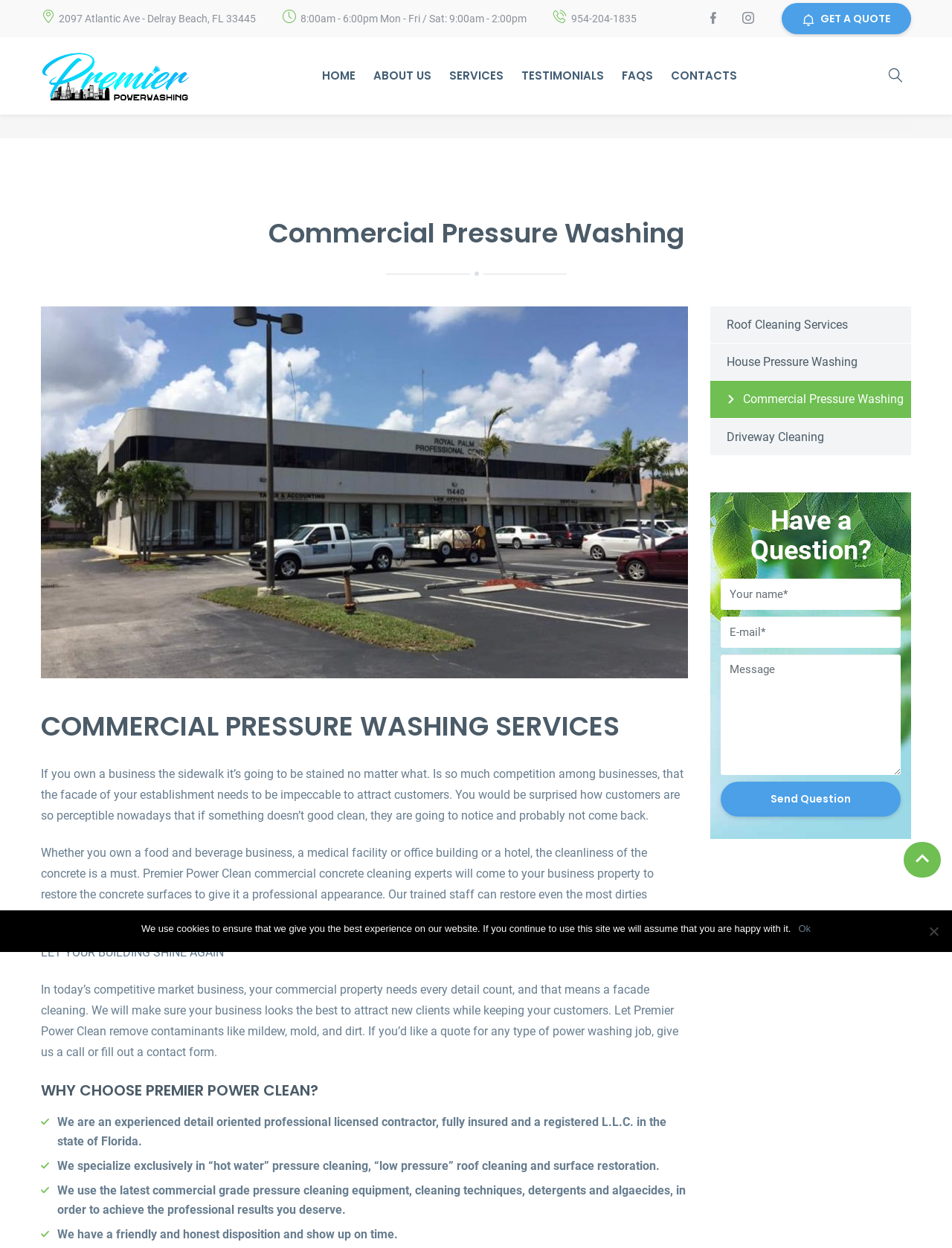Determine the bounding box for the UI element described here: "GET A QUOTE".

[0.821, 0.002, 0.957, 0.027]